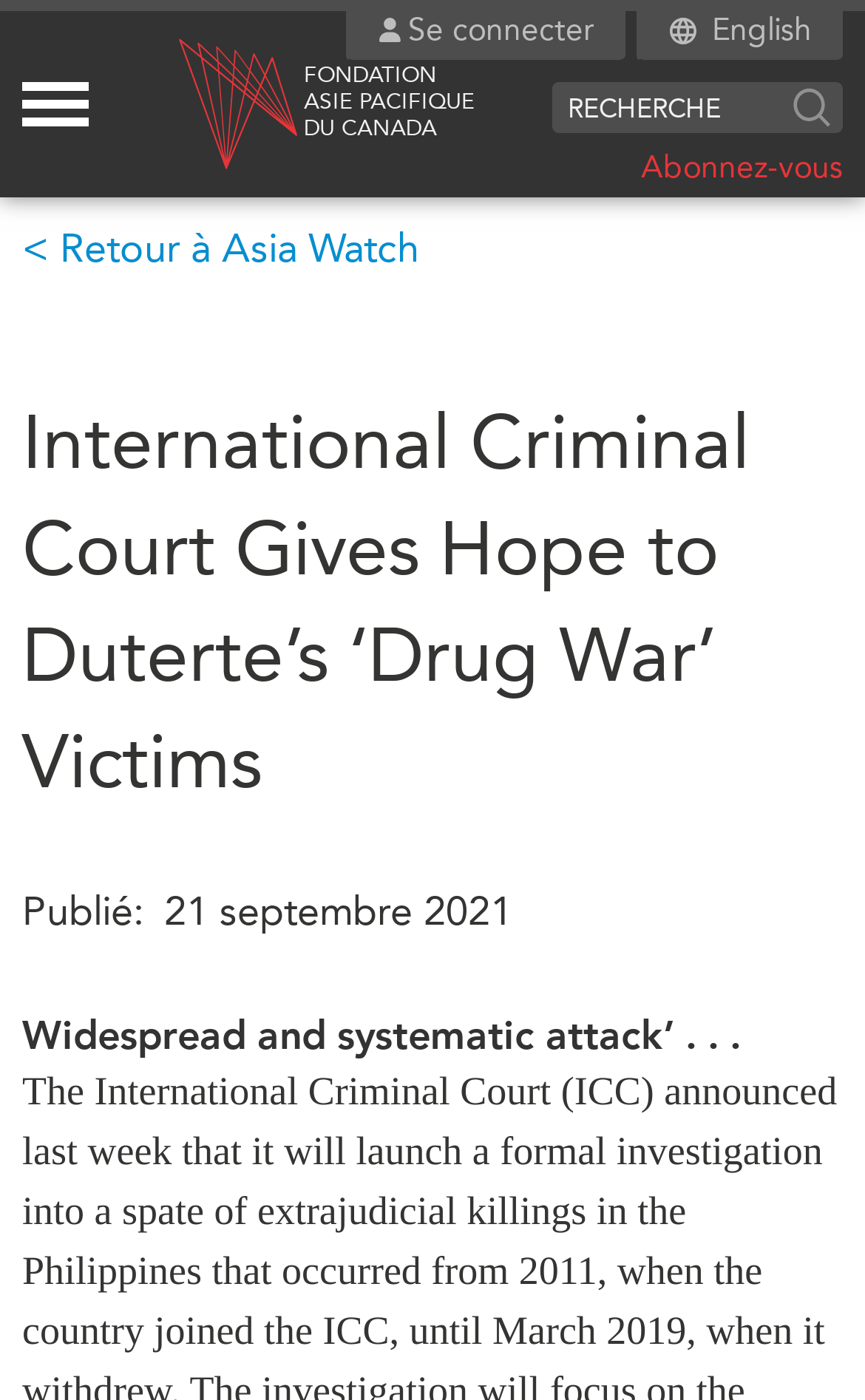Consider the image and give a detailed and elaborate answer to the question: 
How many search boxes are there on the webpage?

I counted the number of search boxes on the webpage by looking at the textbox with the label 'Search:' at the top right corner of the webpage. There is only one search box.